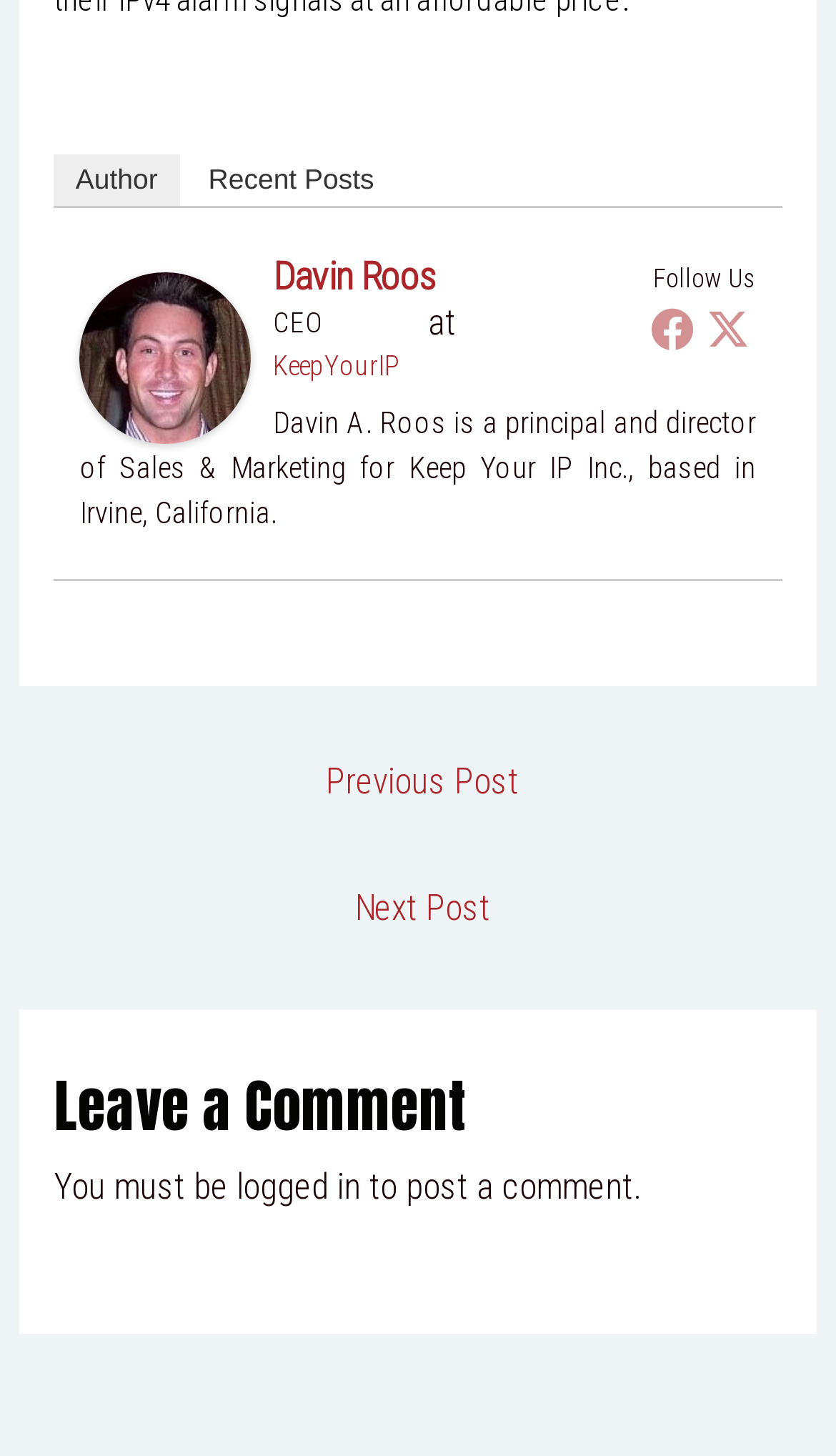Identify the bounding box coordinates of the area you need to click to perform the following instruction: "Go to previous post".

[0.028, 0.511, 0.982, 0.567]